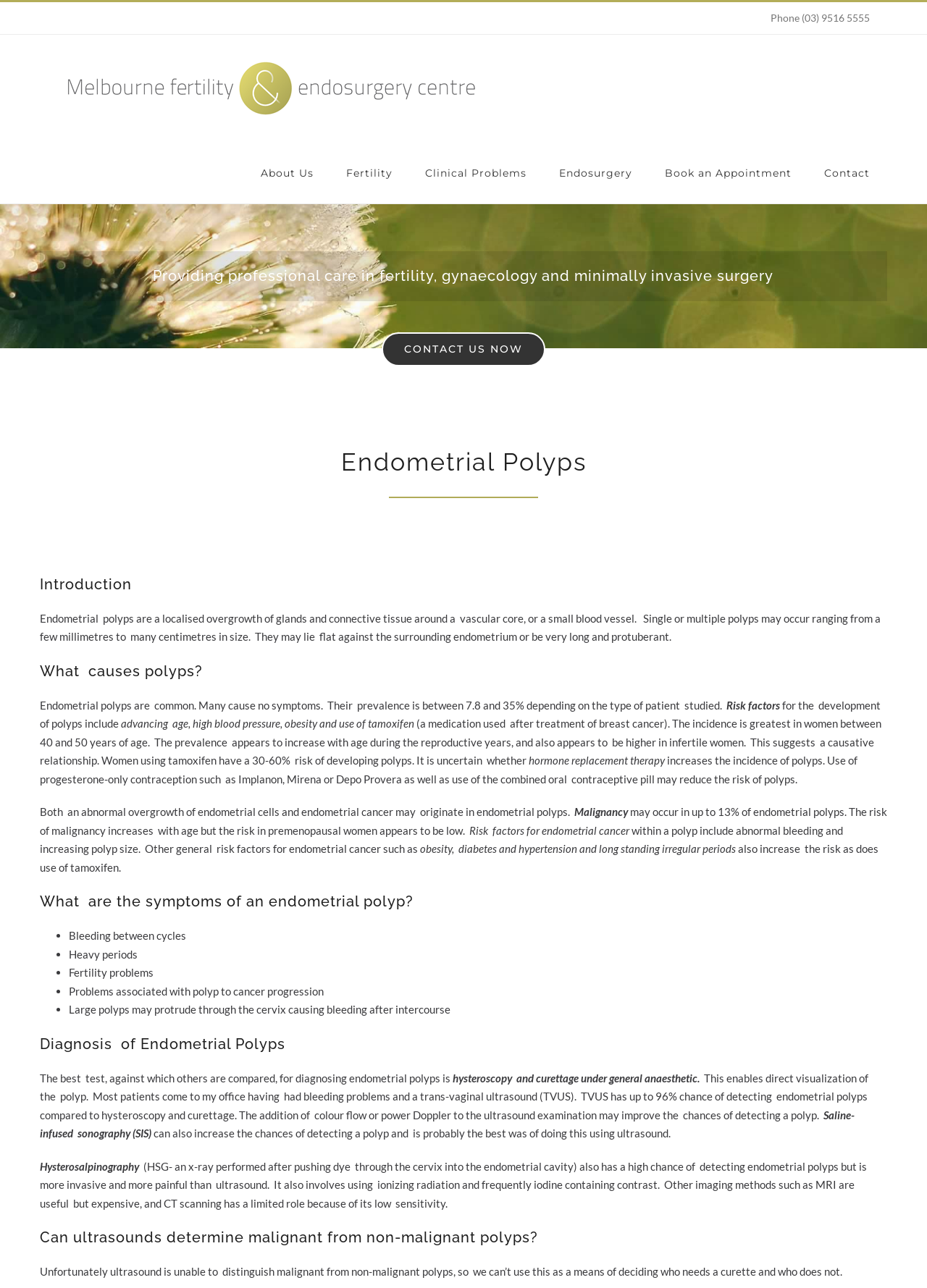Identify the coordinates of the bounding box for the element described below: "Contact Us Now". Return the coordinates as four float numbers between 0 and 1: [left, top, right, bottom].

[0.412, 0.258, 0.588, 0.284]